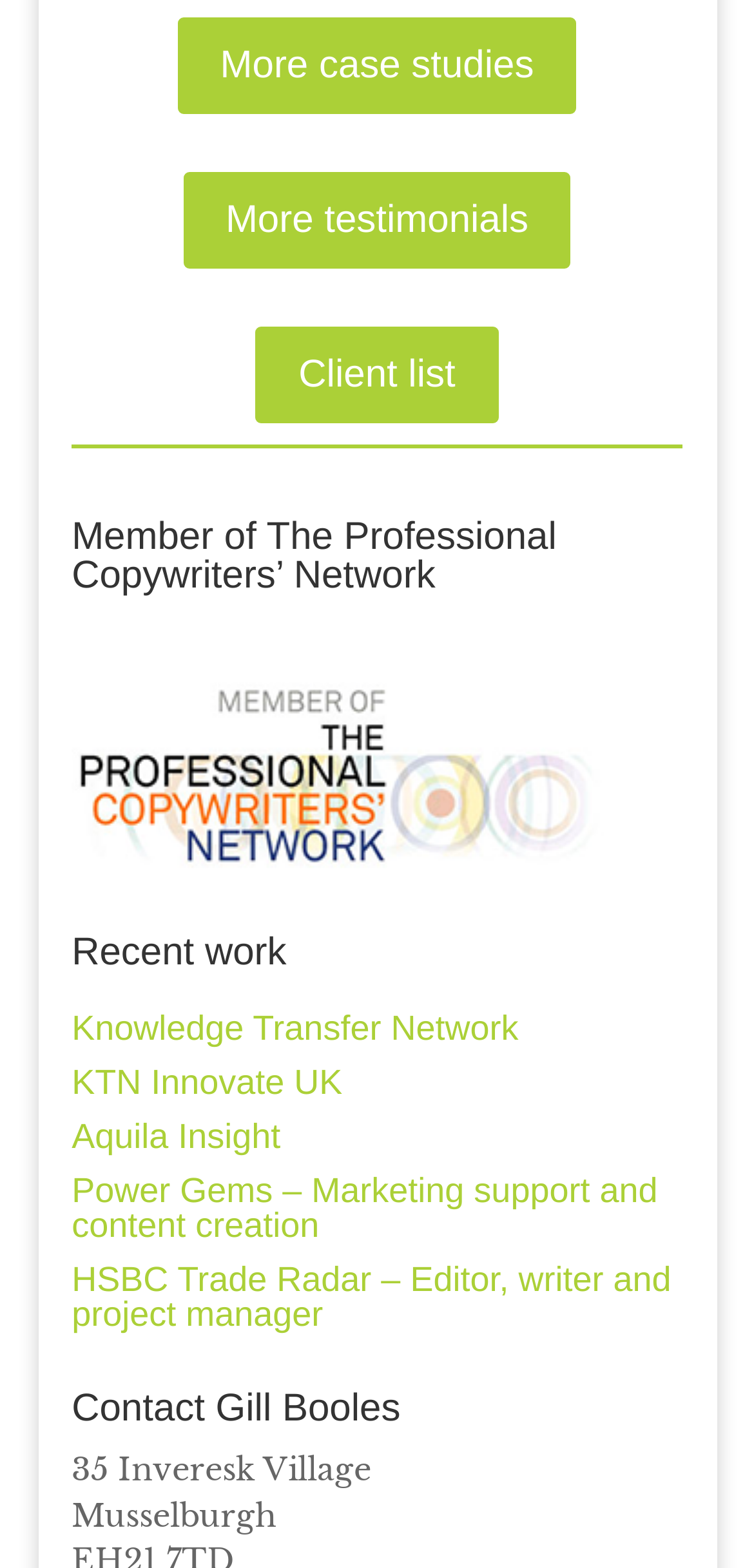Determine the bounding box coordinates of the section I need to click to execute the following instruction: "Contact Gill Booles". Provide the coordinates as four float numbers between 0 and 1, i.e., [left, top, right, bottom].

[0.095, 0.886, 0.905, 0.923]